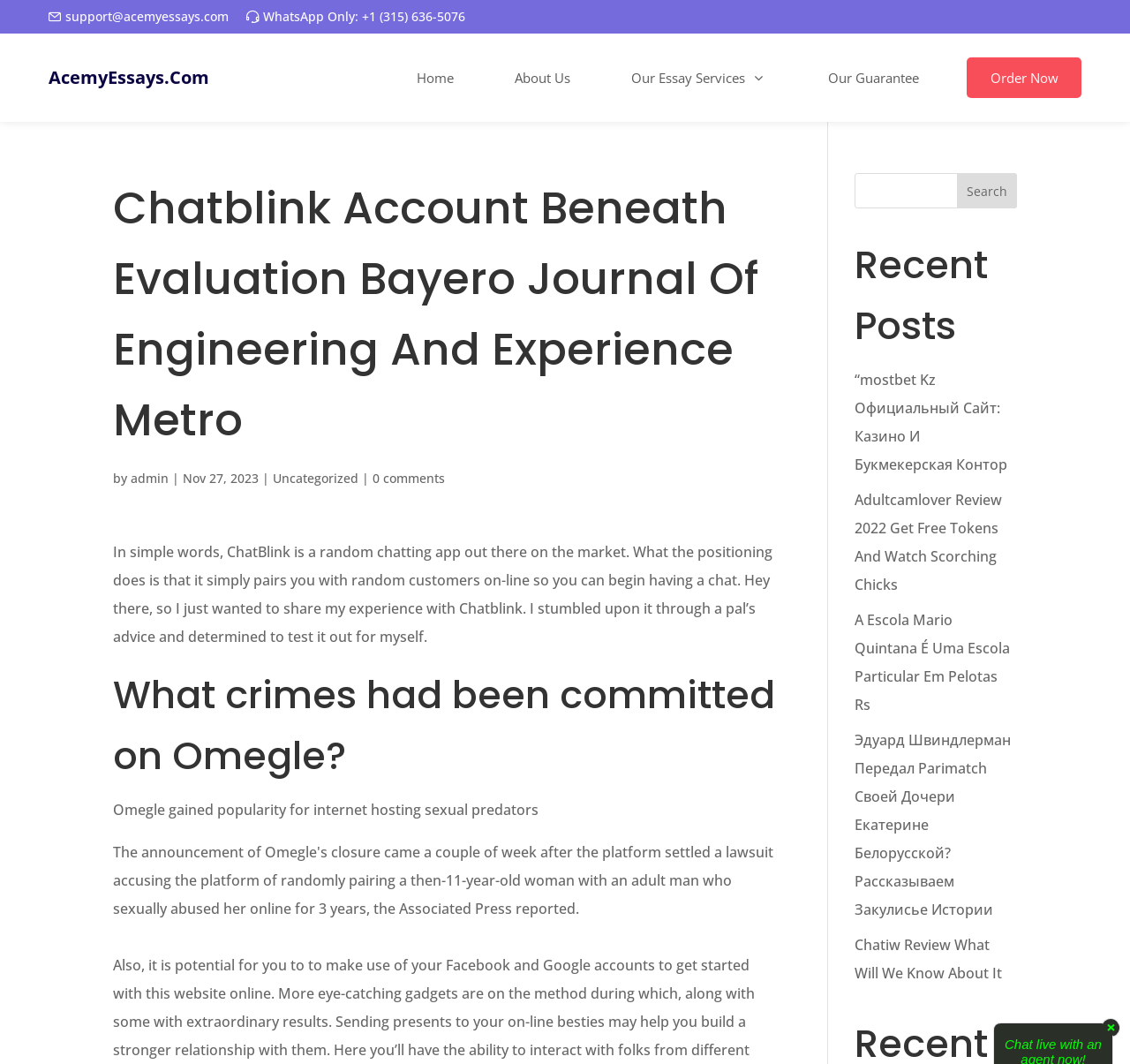Please identify the bounding box coordinates of the clickable region that I should interact with to perform the following instruction: "Go to home page". The coordinates should be expressed as four float numbers between 0 and 1, i.e., [left, top, right, bottom].

[0.369, 0.063, 0.402, 0.083]